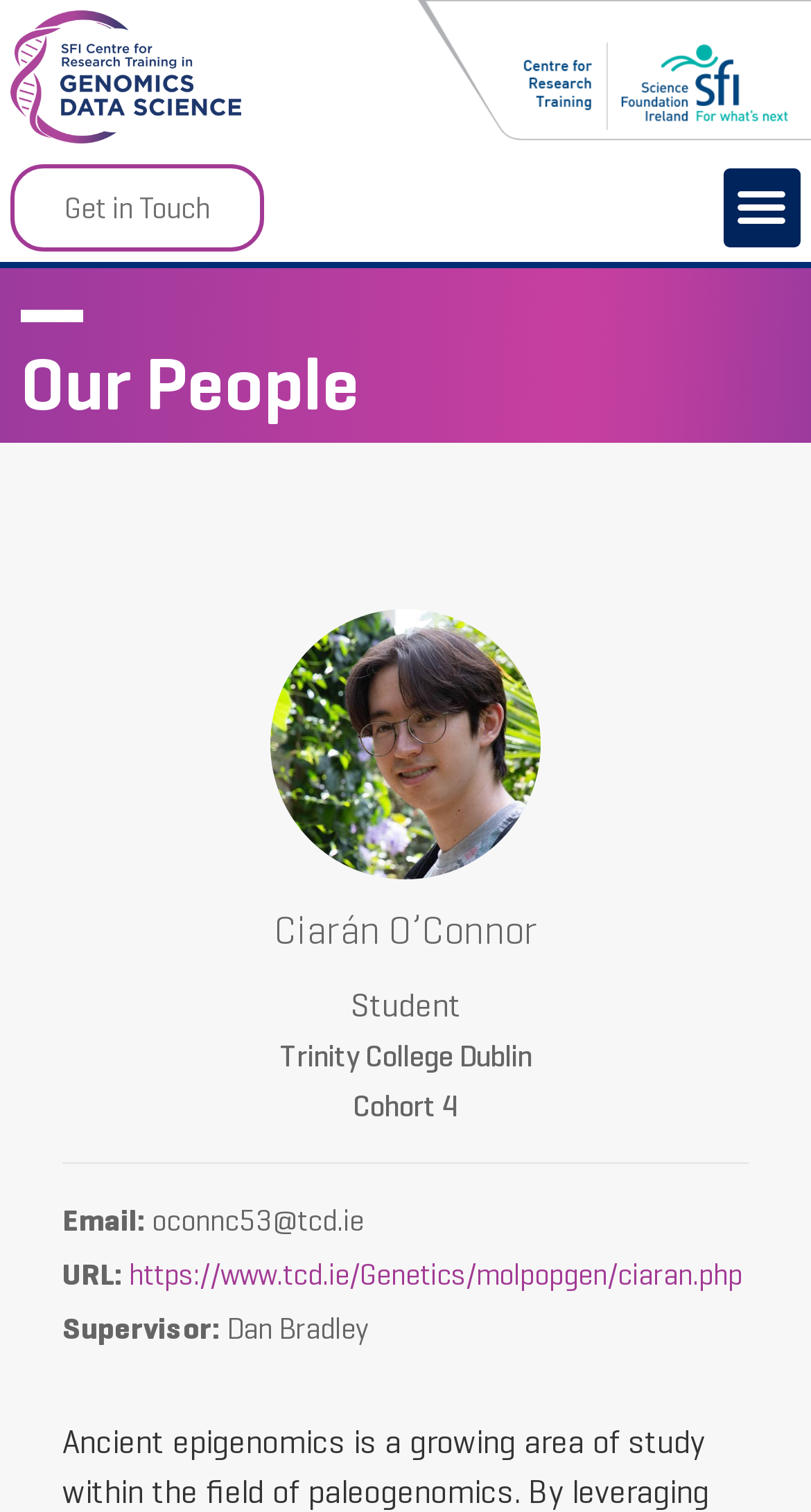Answer briefly with one word or phrase:
What is the URL associated with the person?

https://www.tcd.ie/Genetics/molpopgen/ciaran.php